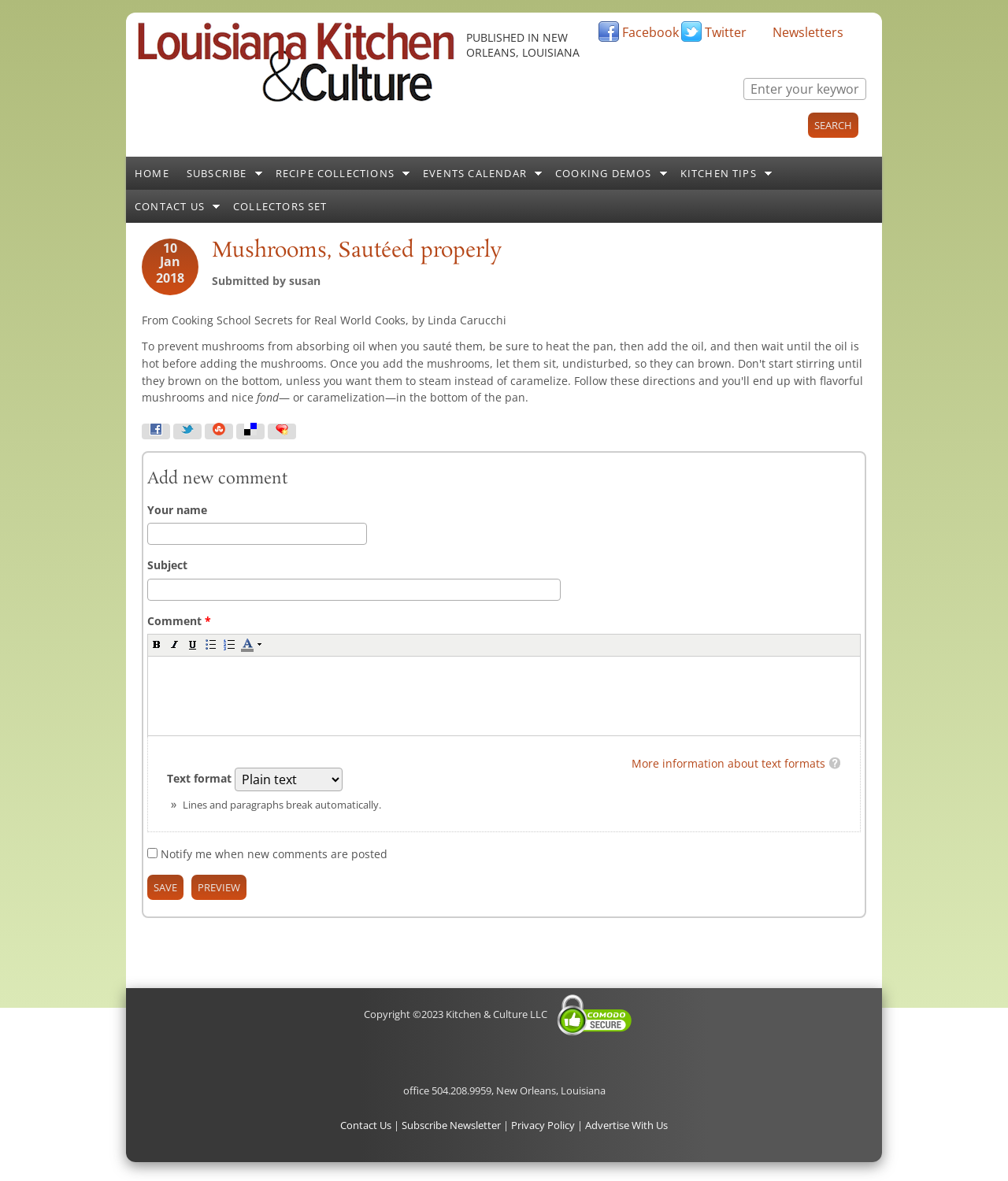Locate the bounding box of the UI element based on this description: "parent_node: Email name="form_fields[email]" placeholder="Email"". Provide four float numbers between 0 and 1 as [left, top, right, bottom].

None